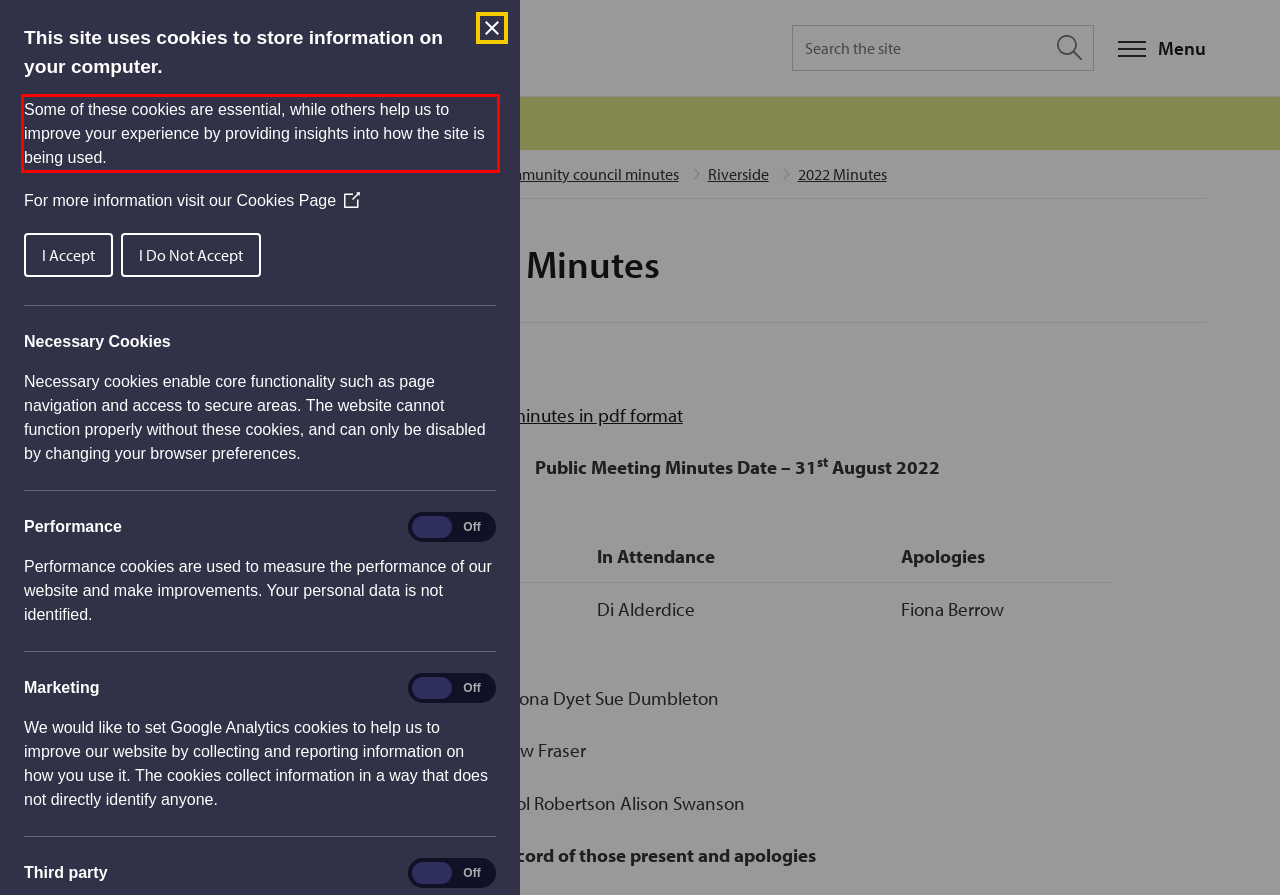Identify the text inside the red bounding box on the provided webpage screenshot by performing OCR.

Some of these cookies are essential, while others help us to improve your experience by providing insights into how the site is being used.